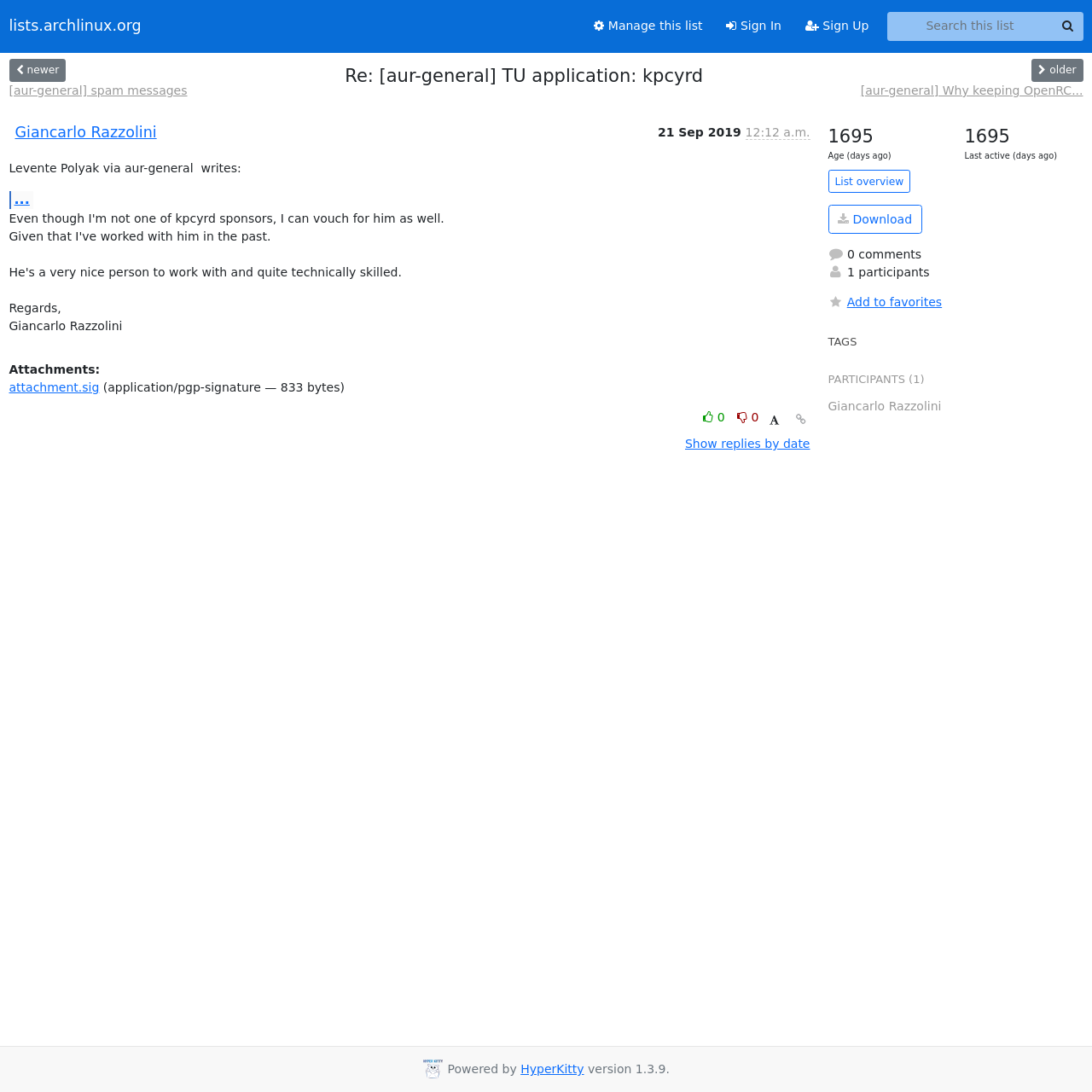Please specify the bounding box coordinates of the region to click in order to perform the following instruction: "Download attachment".

[0.758, 0.188, 0.844, 0.214]